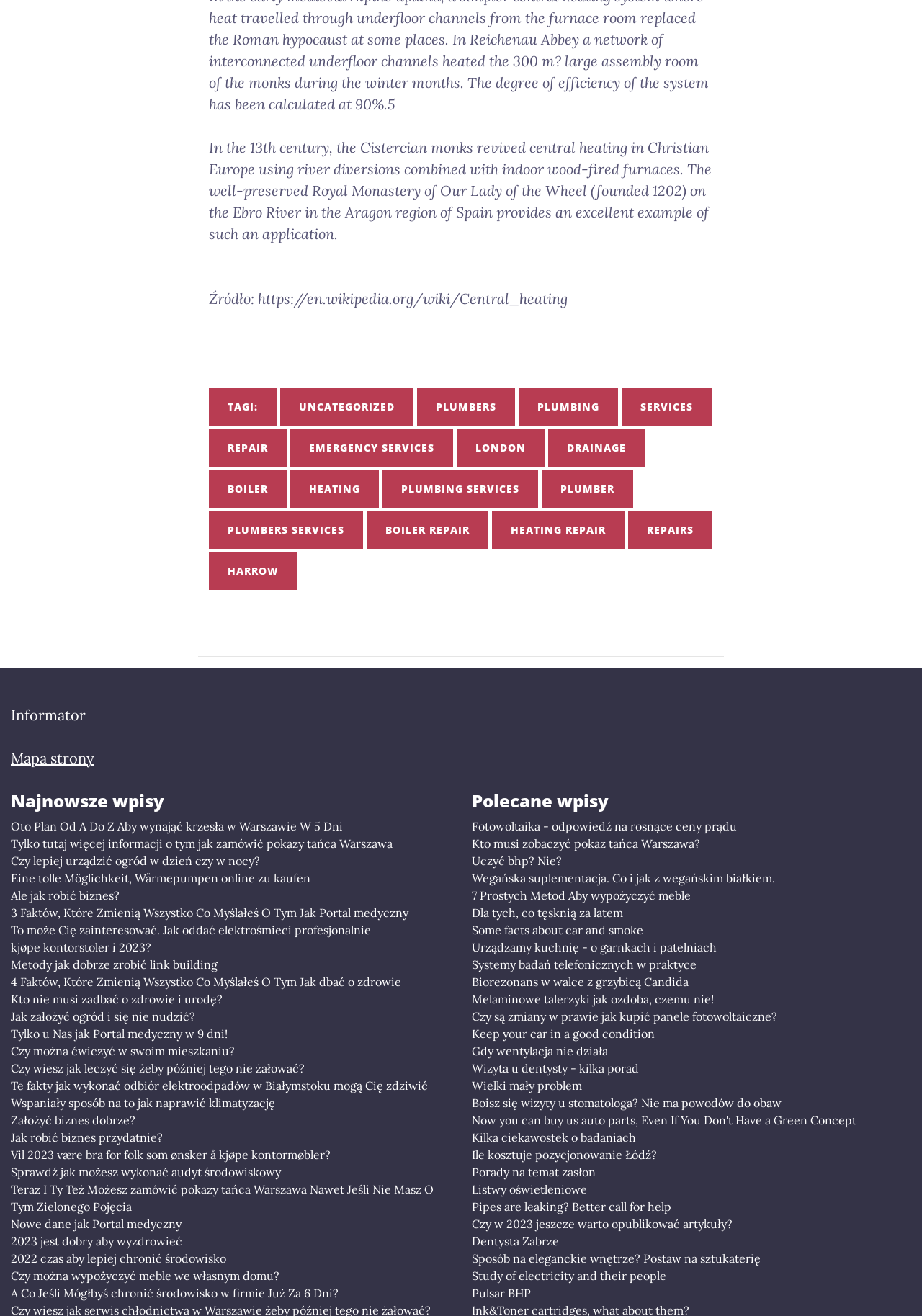Locate the bounding box coordinates of the segment that needs to be clicked to meet this instruction: "Visit the webpage 'Fotowoltaika - odpowiedź na rosnące ceny prądu'".

[0.512, 0.621, 0.988, 0.634]